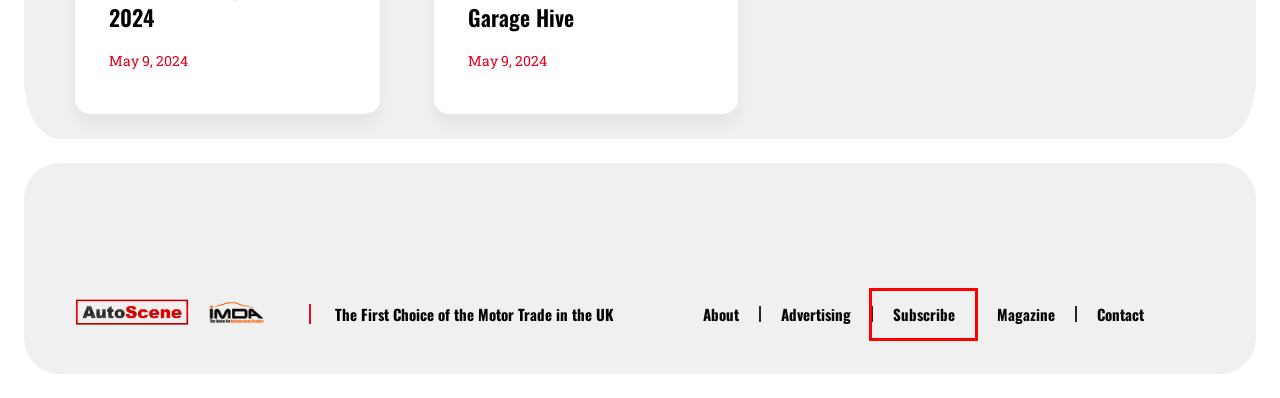Analyze the screenshot of a webpage with a red bounding box and select the webpage description that most accurately describes the new page resulting from clicking the element inside the red box. Here are the candidates:
A. Automotive Aftermarket Industry Issues | AutoScene
B. Brembo Financial Results for the first quarter of 2024 | AutoScene
C. Subscribe For Automotive Aftermarket News | AutoScene
D. Advertising At AutoScene | Visibility In The Automotive Aftermarket
E. Bodyshop Aftermarket News | AutoScene
F. Contact - AutoScene
G. About AutoScene | The Automotive Aftermarket News
H. Magazine - AutoScene

C